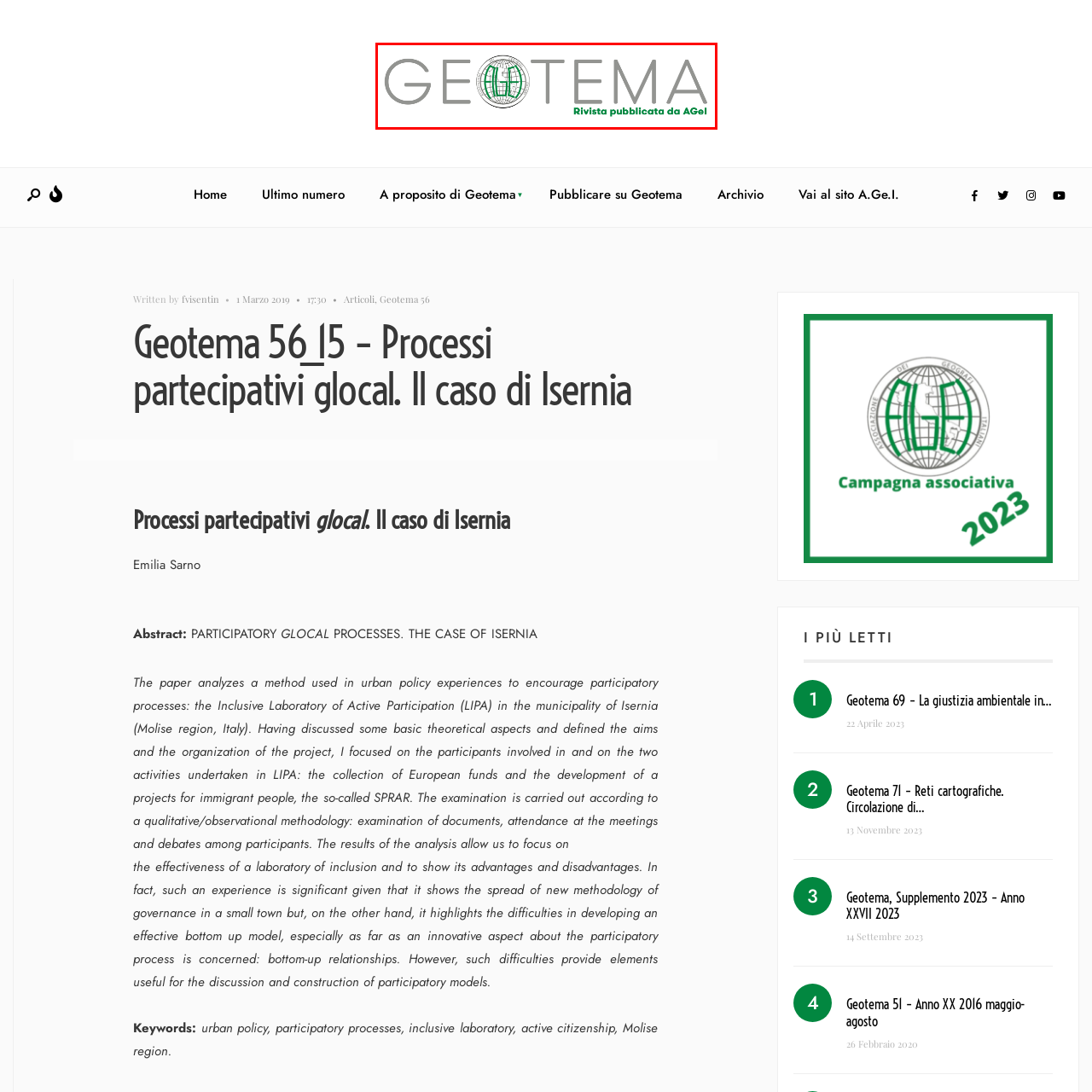Who publishes the journal?
Focus on the image highlighted within the red borders and answer with a single word or short phrase derived from the image.

AGeI